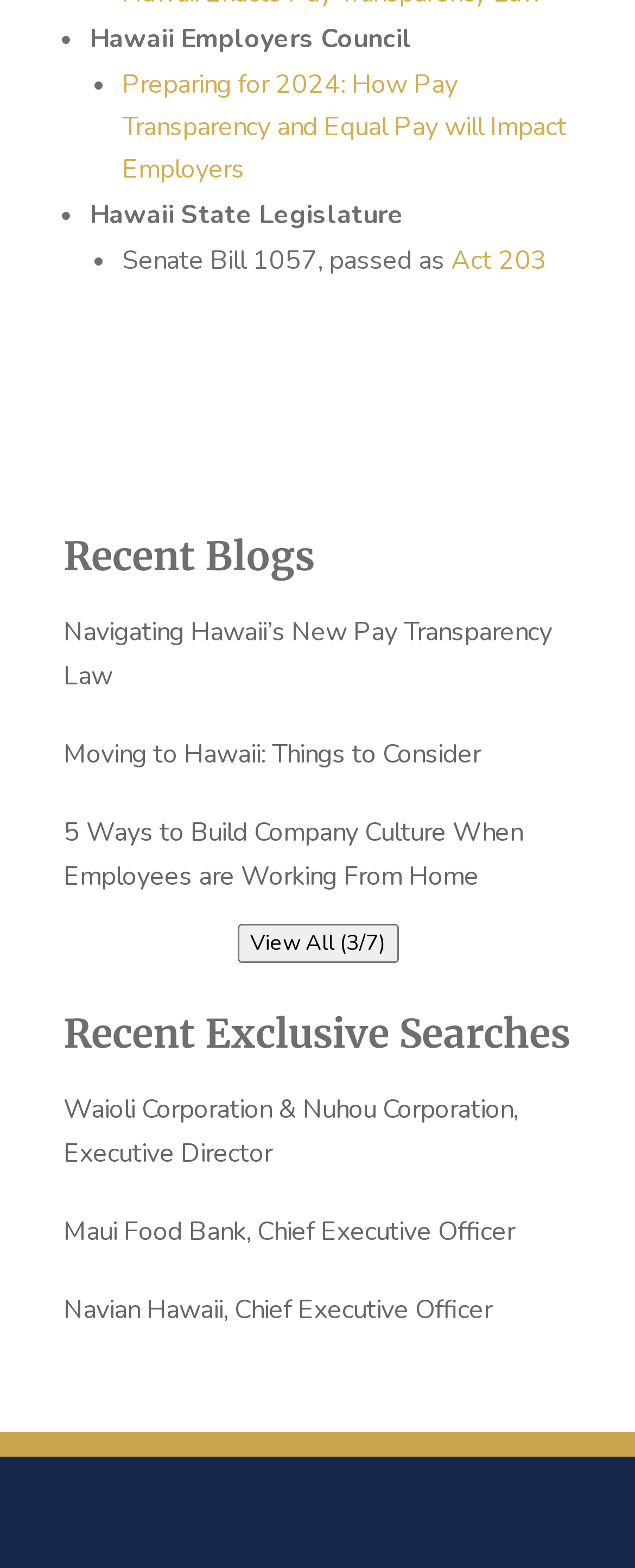How many recent blogs are displayed?
Examine the image and give a concise answer in one word or a short phrase.

3